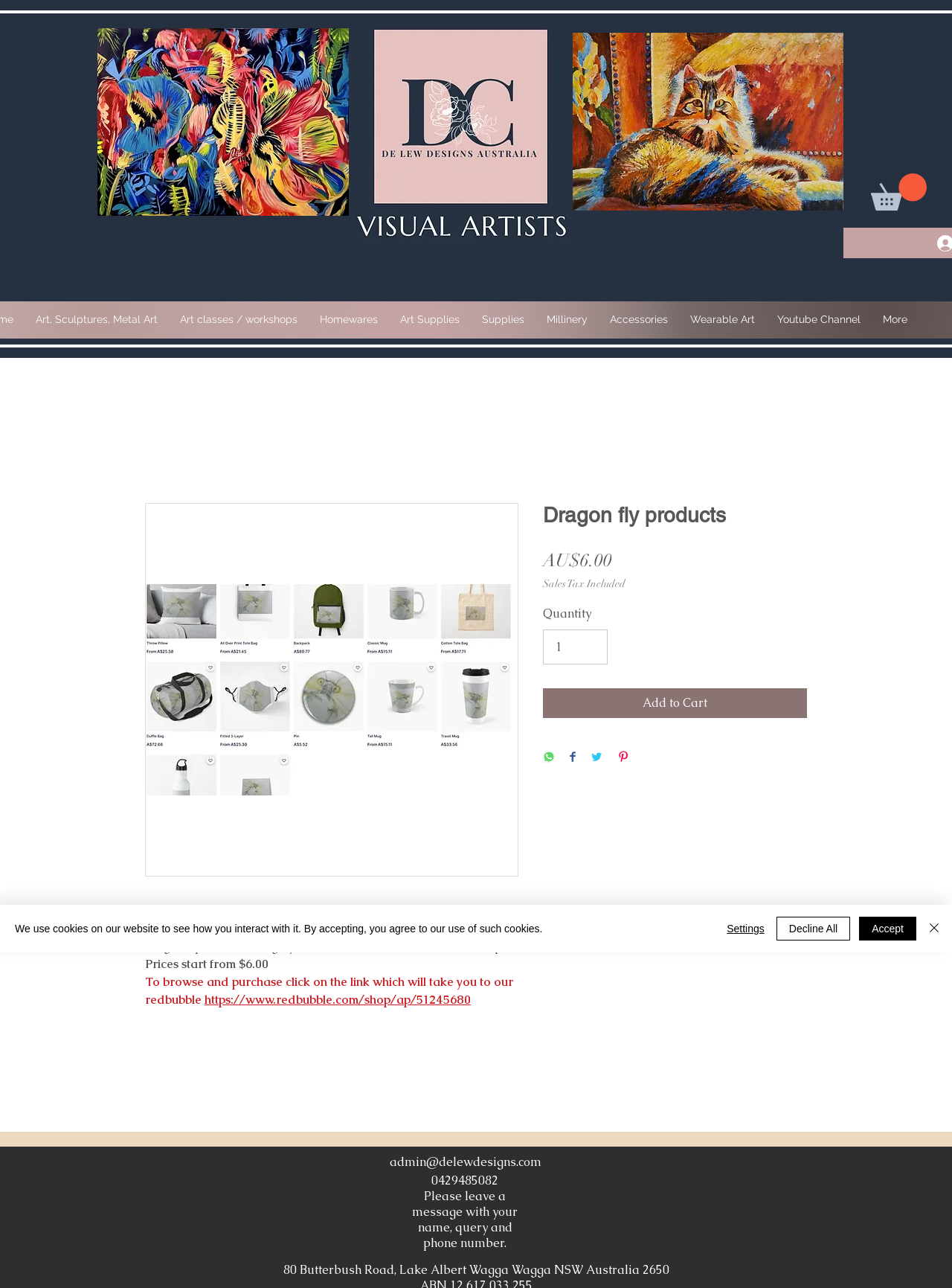Determine the bounding box coordinates for the area that needs to be clicked to fulfill this task: "Browse and purchase the 'Dragonfly - Hanging in there' drawing". The coordinates must be given as four float numbers between 0 and 1, i.e., [left, top, right, bottom].

[0.215, 0.77, 0.495, 0.782]